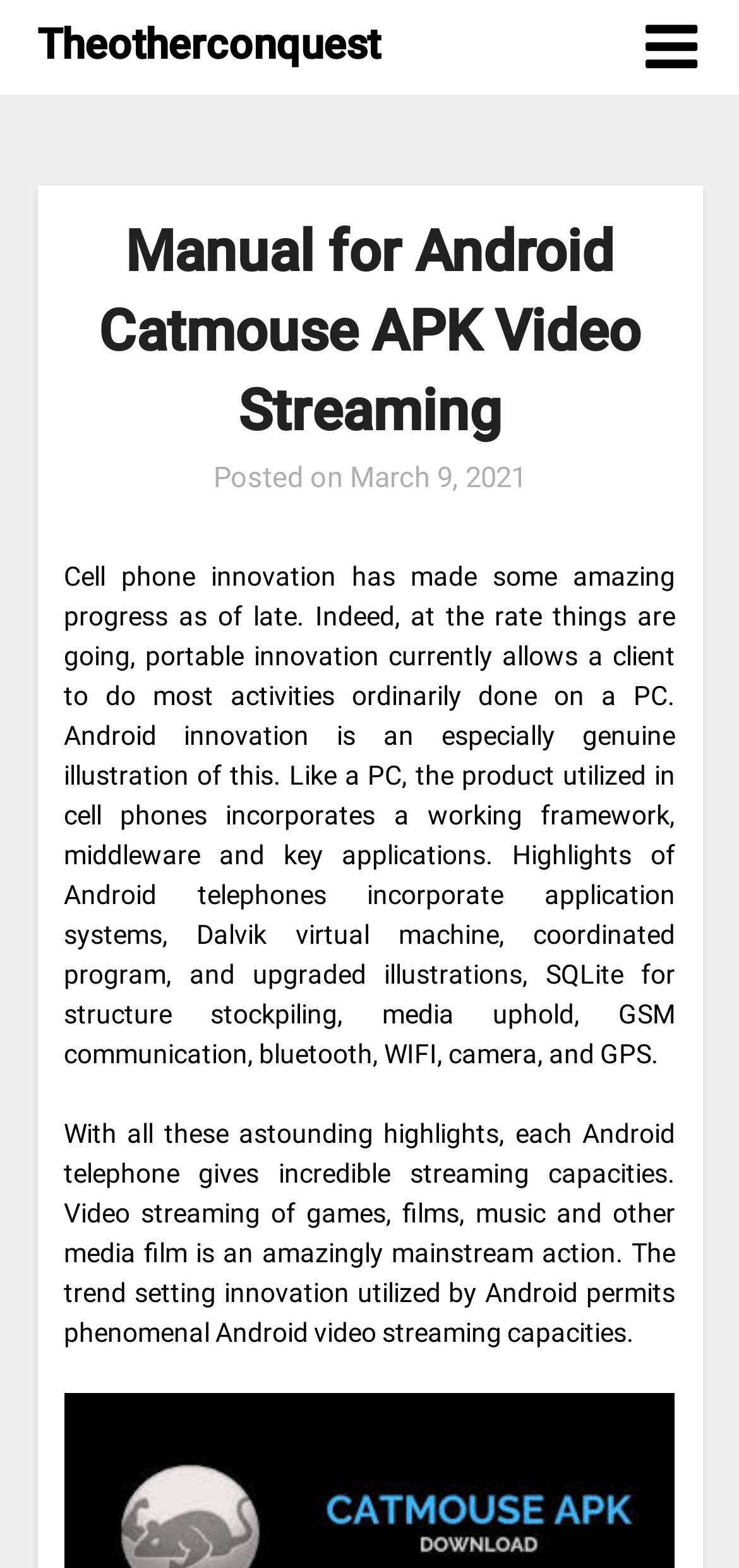Please identify the webpage's heading and generate its text content.

Manual for Android Catmouse APK Video Streaming